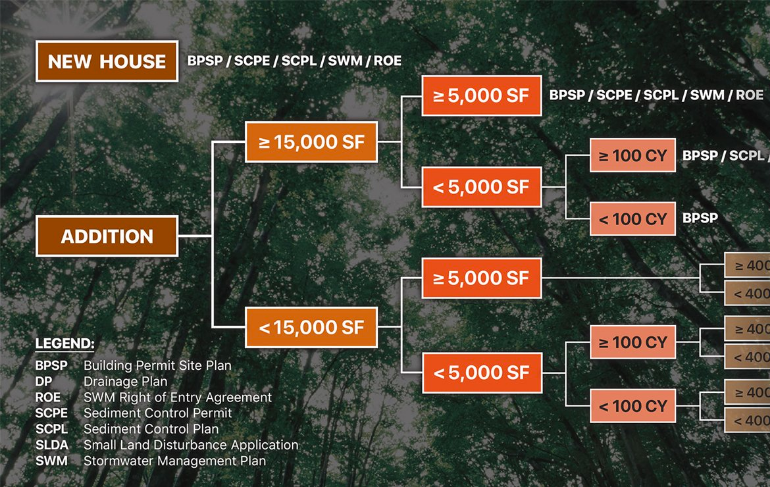Utilize the information from the image to answer the question in detail:
What is the purpose of the color-coded boxes in the flowchart?

The color-coded boxes in the flowchart are used to visually categorize requirements based on quantity, such as cubic yards of soil excavation, and property size, making it easier for users to navigate the sediment control permitting process.